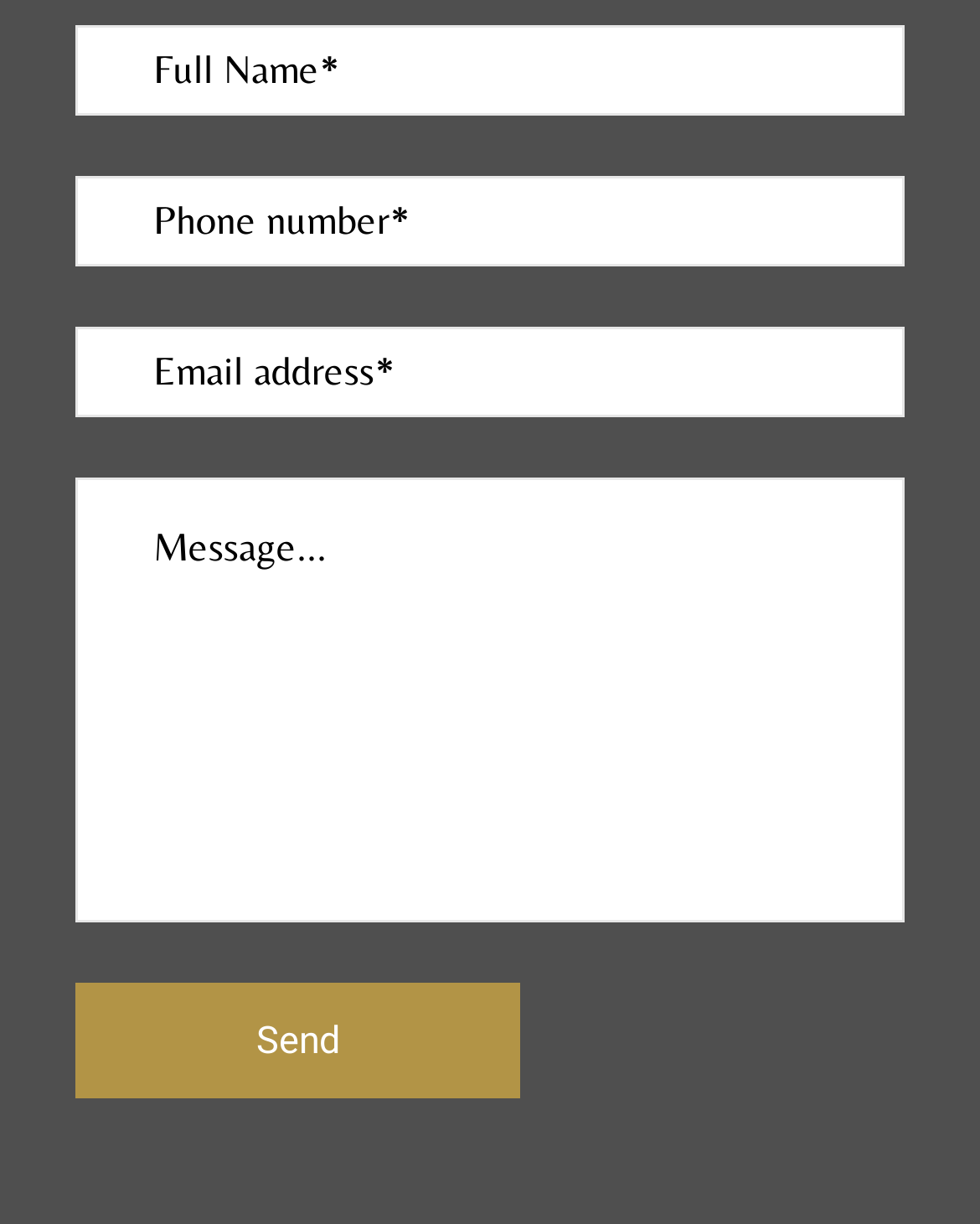What is the function of the button at the bottom of the form?
Answer with a single word or short phrase according to what you see in the image.

Send